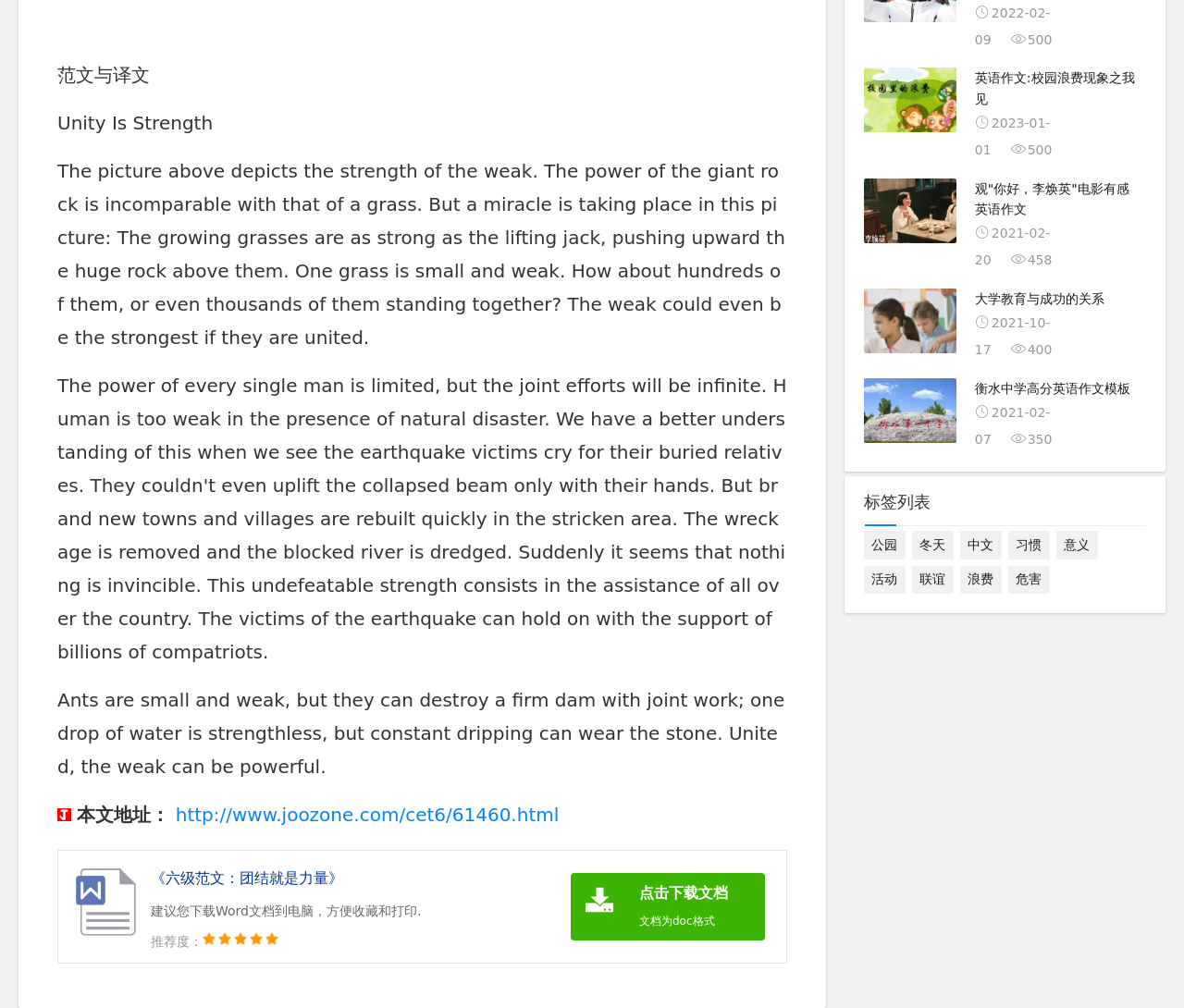What is the format of the downloadable document?
Based on the image, please offer an in-depth response to the question.

The webpage provides a link to download a document, and the text '文档为doc格式' indicates that the document is in doc format.